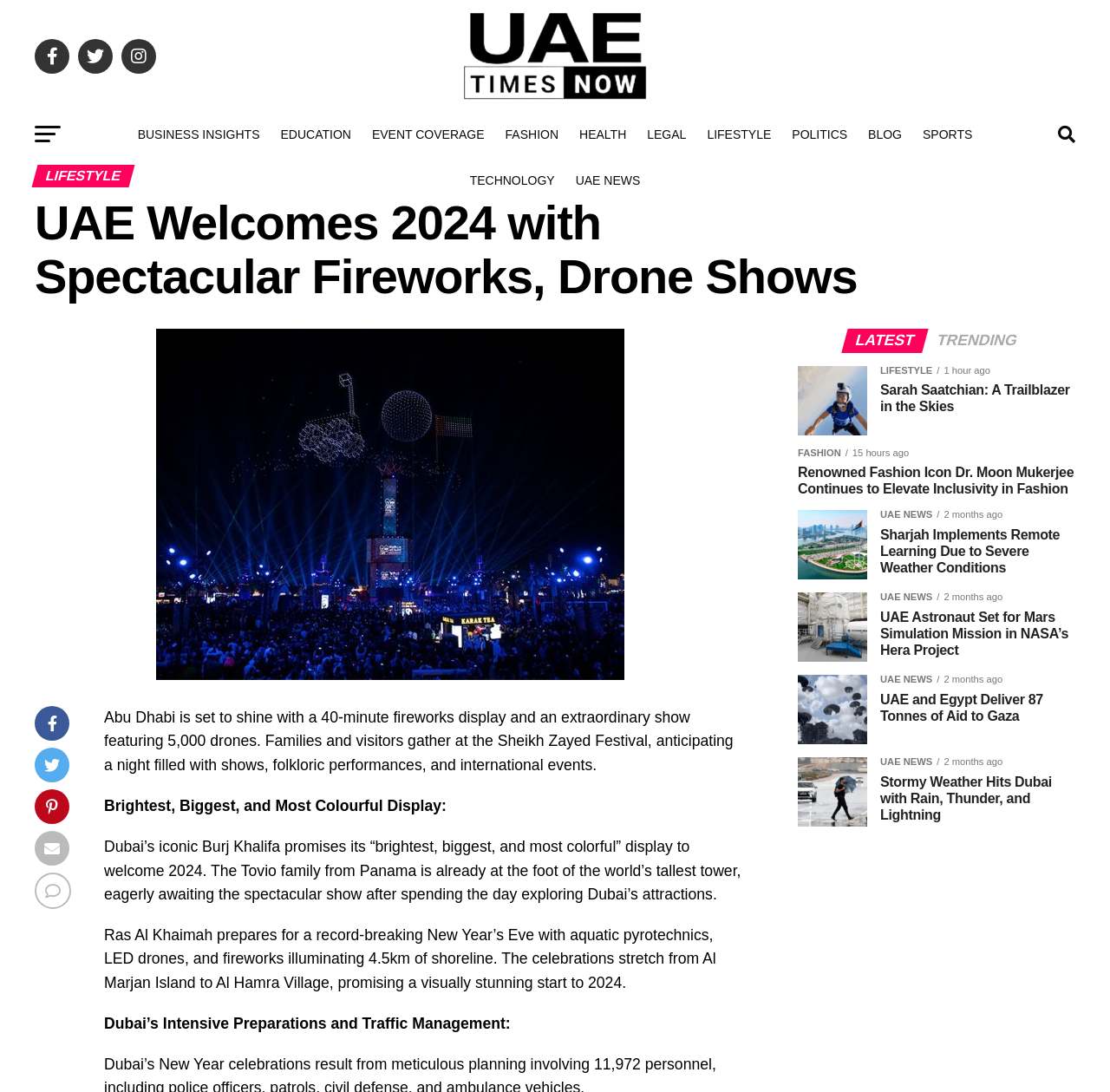Determine the bounding box coordinates of the clickable area required to perform the following instruction: "Check out the latest news". The coordinates should be represented as four float numbers between 0 and 1: [left, top, right, bottom].

[0.761, 0.306, 0.834, 0.319]